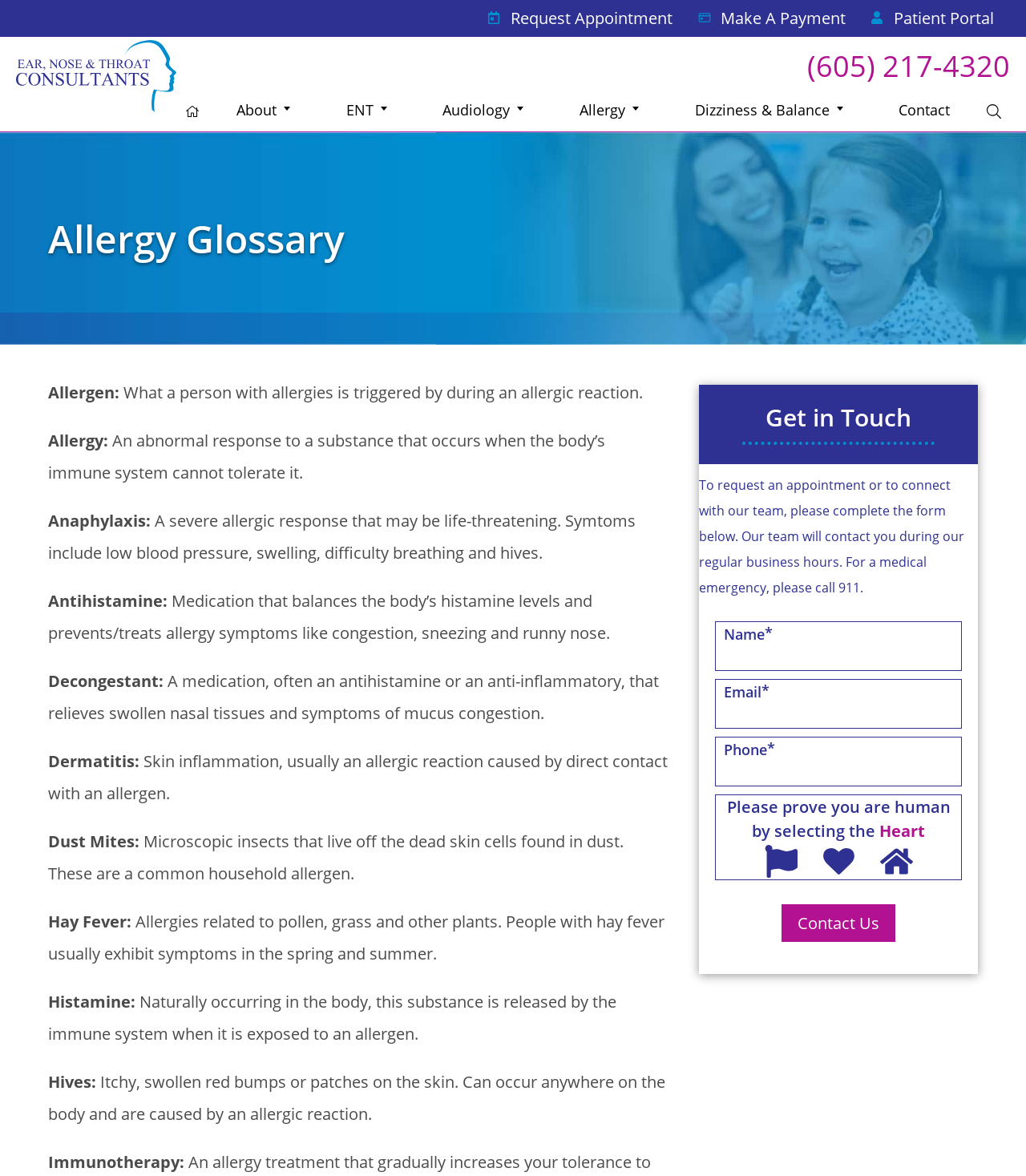Could you locate the bounding box coordinates for the section that should be clicked to accomplish this task: "Click the About menu".

[0.203, 0.075, 0.31, 0.112]